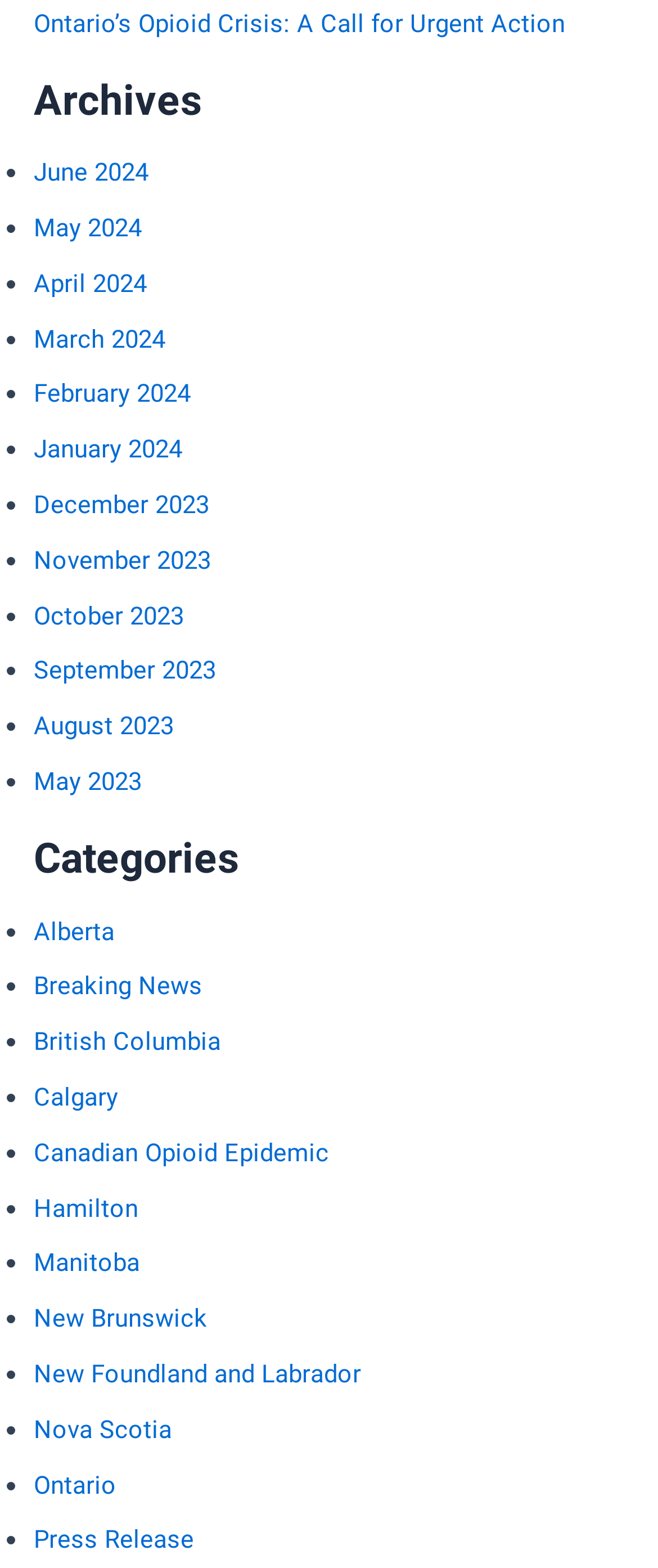Answer the following query concisely with a single word or phrase:
What is the last month listed in the Archives section?

January 2024